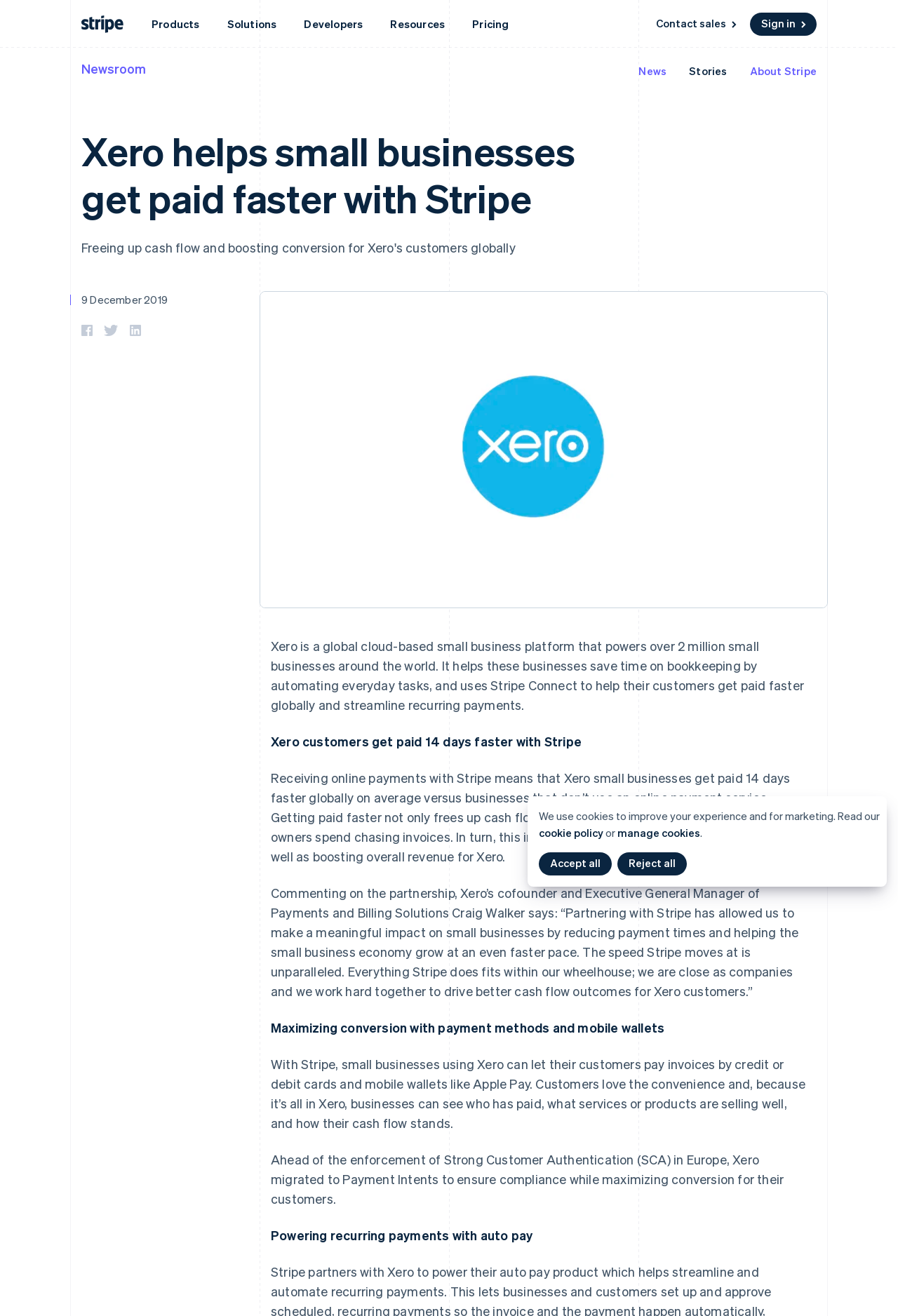What is the purpose of Stripe Connect?
Answer with a single word or phrase by referring to the visual content.

To help customers get paid faster globally